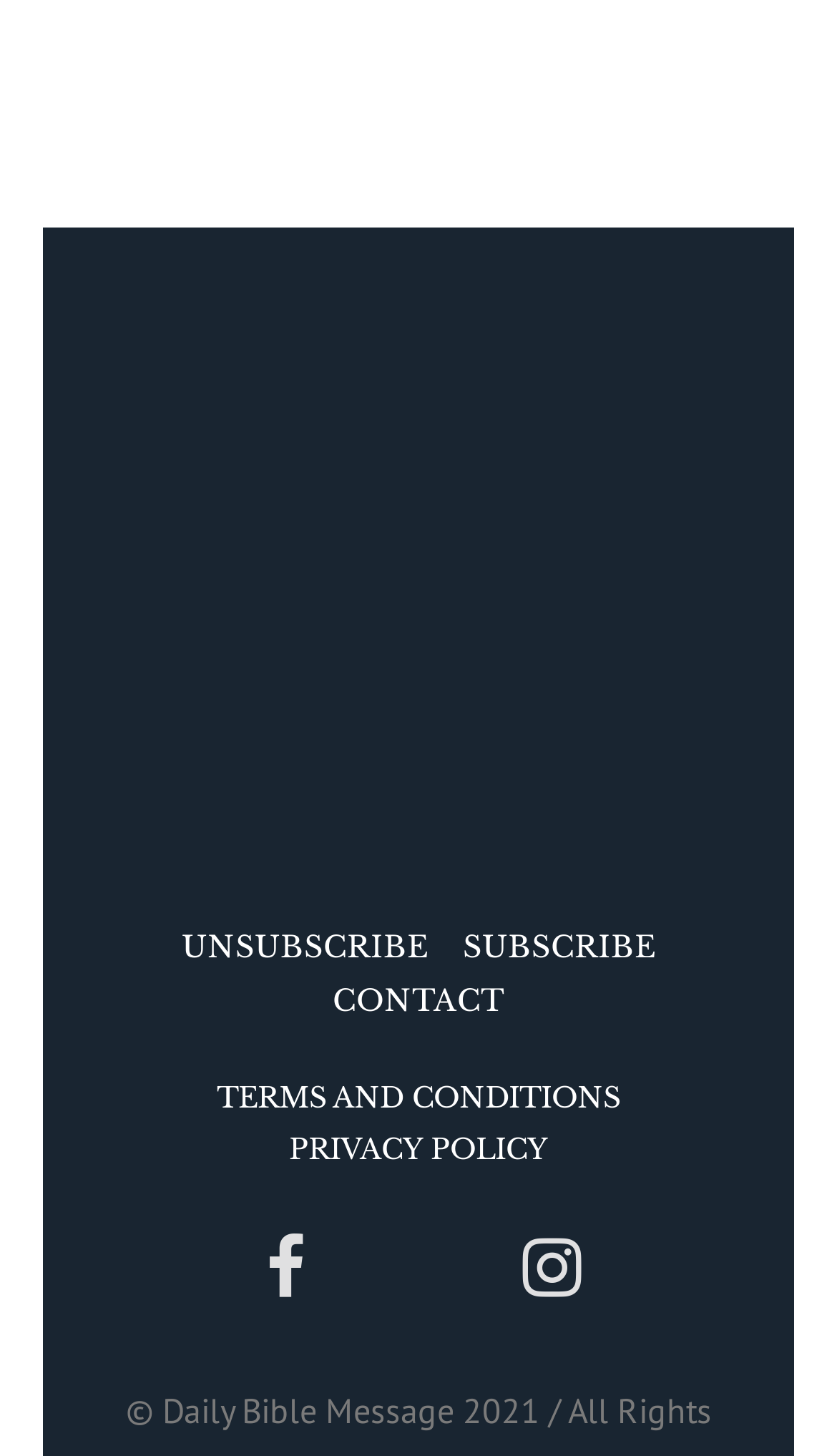What is the function of the 'CONTACT' link?
With the help of the image, please provide a detailed response to the question.

The 'CONTACT' link is likely used to get in touch with the website's administrators or support team. This is a common functionality found on websites that provide a way for users to contact them for various reasons.